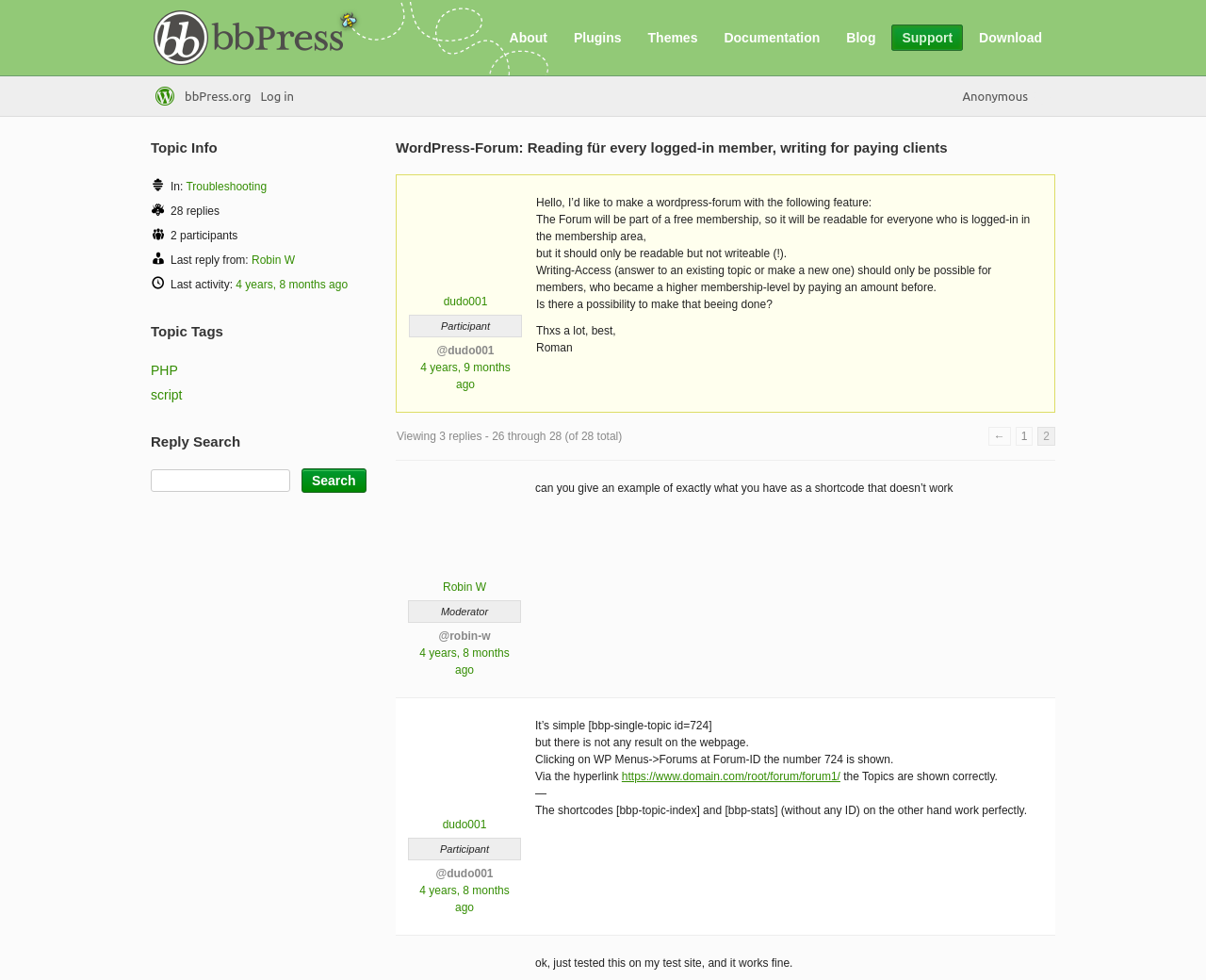Identify the bounding box coordinates of the region that should be clicked to execute the following instruction: "View the 'Troubleshooting' topic".

[0.154, 0.184, 0.221, 0.197]